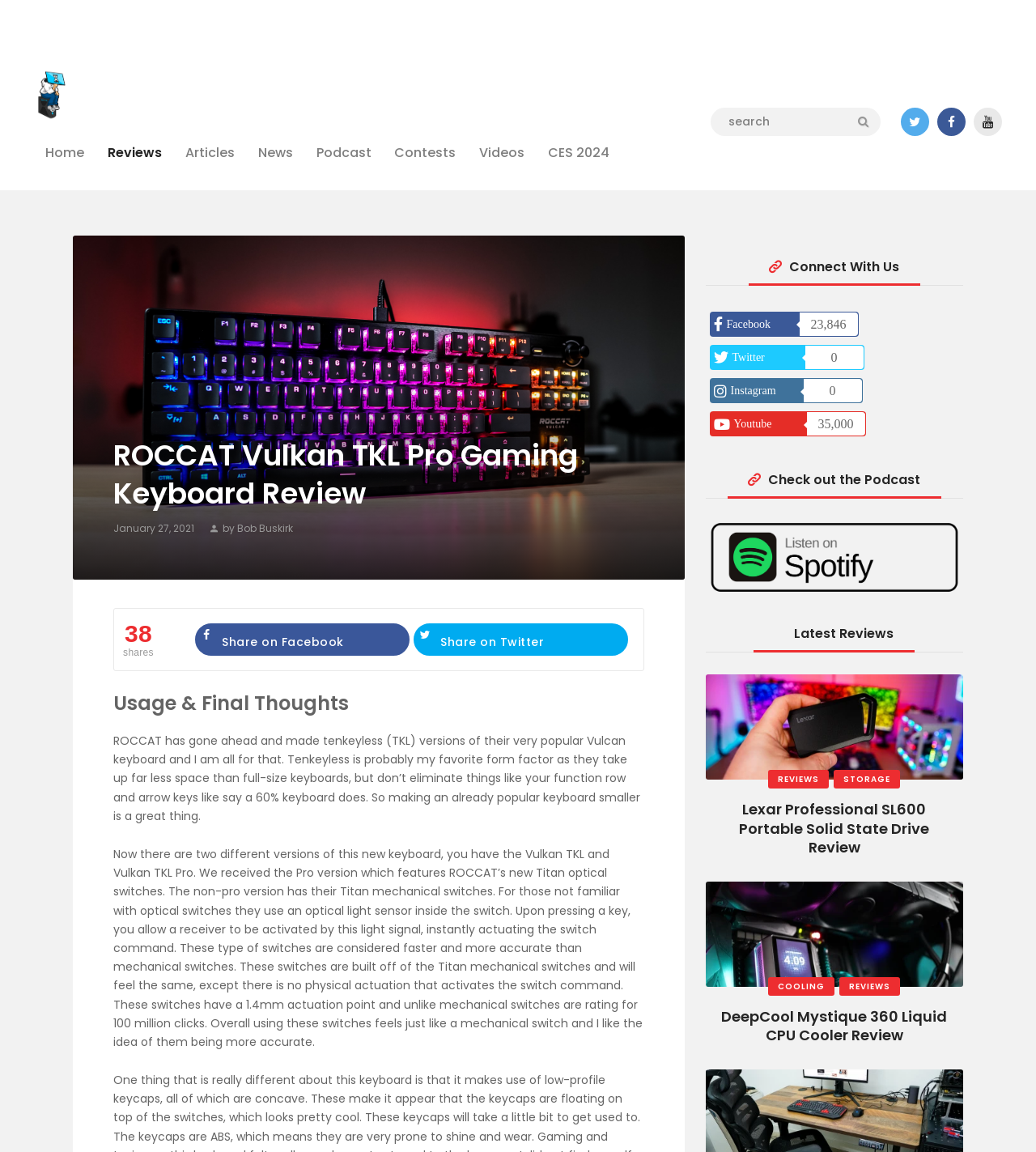Please answer the following question as detailed as possible based on the image: 
What is the date of the review?

The date of the review can be found in the text 'January 27, 2021' which is located below the heading 'ROCCAT Vulkan TKL Pro Gaming Keyboard Review'.